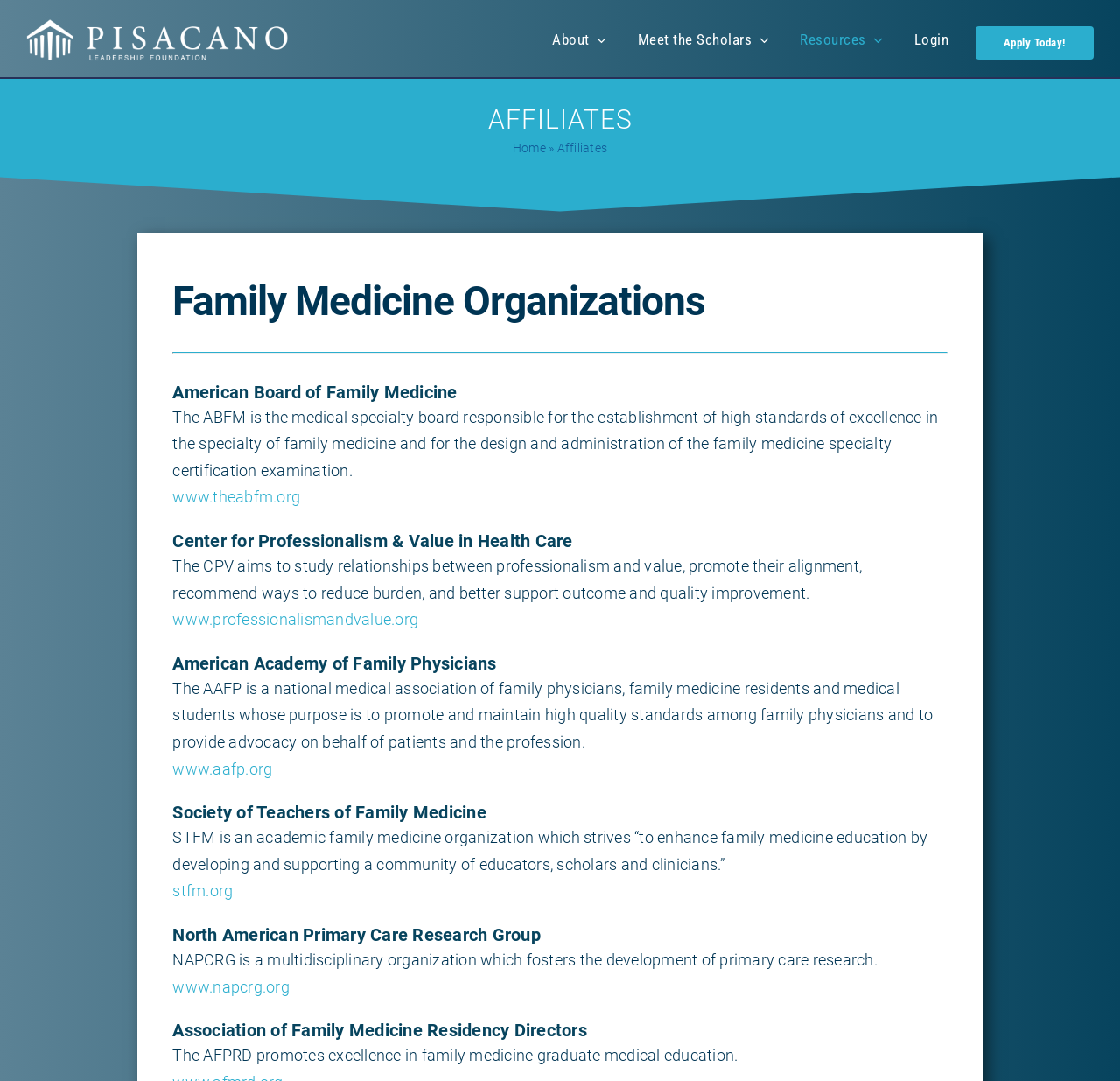Please identify the bounding box coordinates of the area that needs to be clicked to follow this instruction: "Visit the American Board of Family Medicine website".

[0.154, 0.451, 0.268, 0.468]